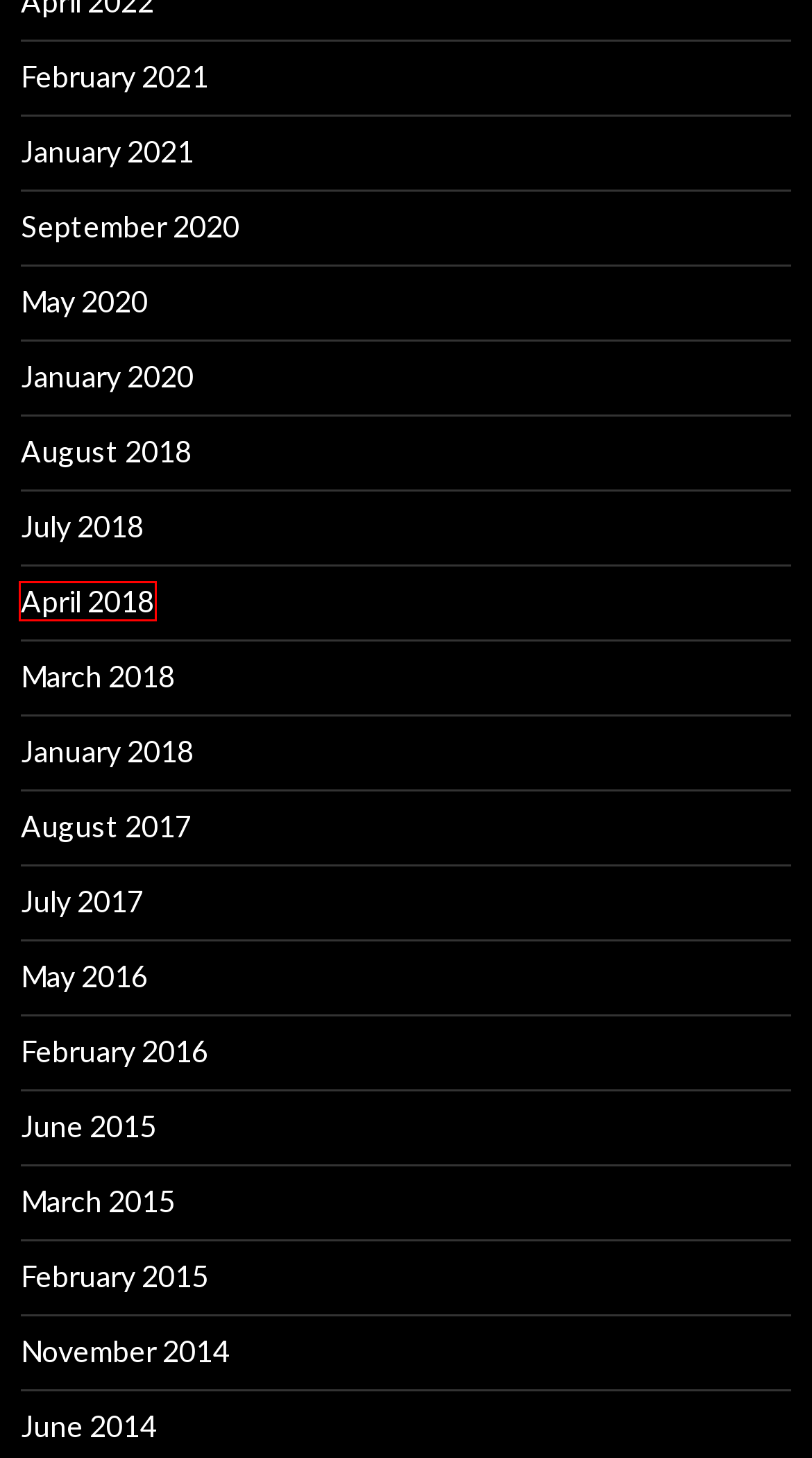You have a screenshot of a webpage with an element surrounded by a red bounding box. Choose the webpage description that best describes the new page after clicking the element inside the red bounding box. Here are the candidates:
A. January | 2018 | Rob
B. June | 2015 | Rob
C. July | 2017 | Rob
D. February | 2016 | Rob
E. April | 2018 | Rob
F. May | 2016 | Rob
G. February | 2021 | Rob
H. August | 2017 | Rob

E